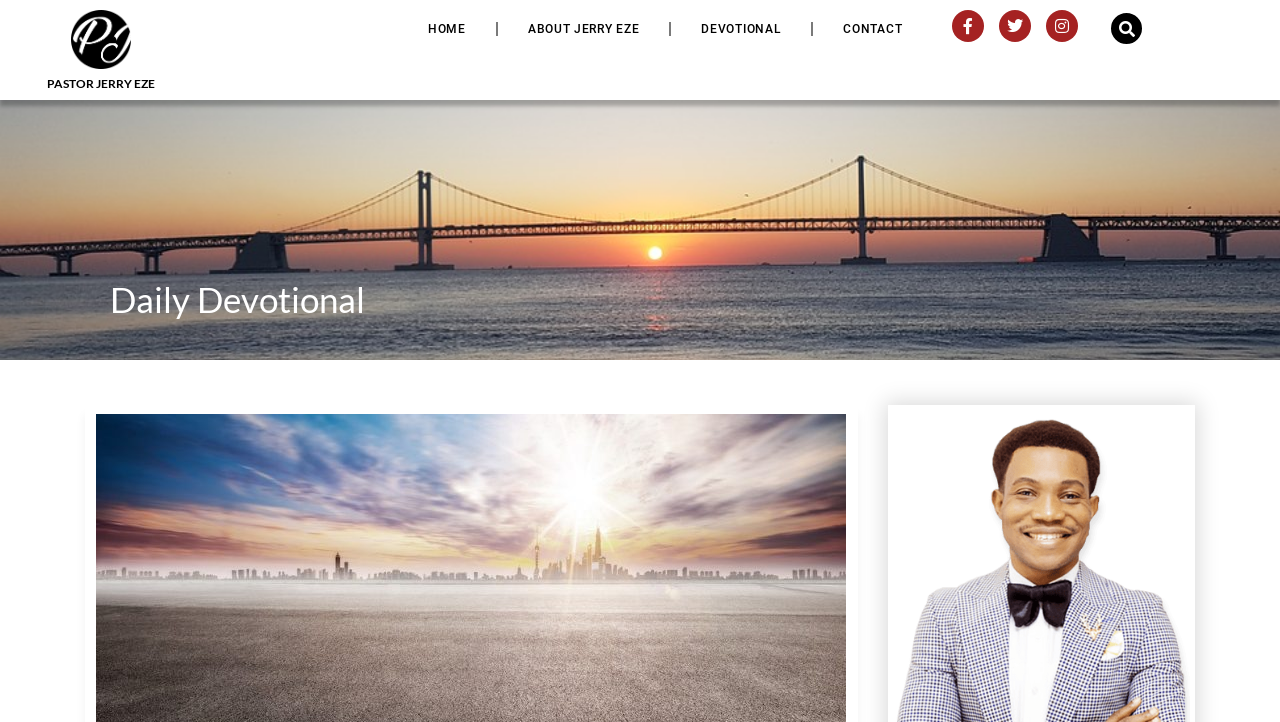Reply to the question with a single word or phrase:
What is the name of the devotional section?

Daily Devotional